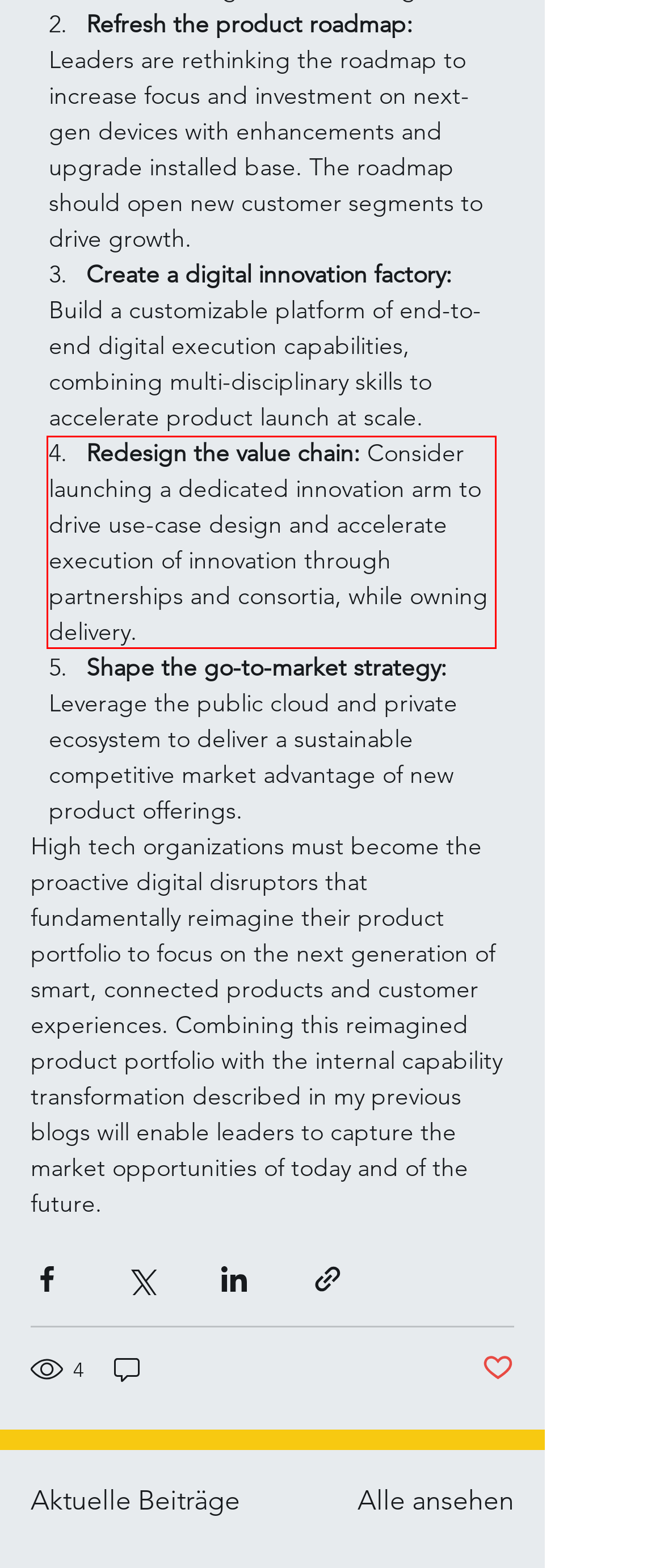You are given a screenshot of a webpage with a UI element highlighted by a red bounding box. Please perform OCR on the text content within this red bounding box.

Redesign the value chain: Consider launching a dedicated innovation arm to drive use-case design and accelerate execution of innovation through partnerships and consortia, while owning delivery.